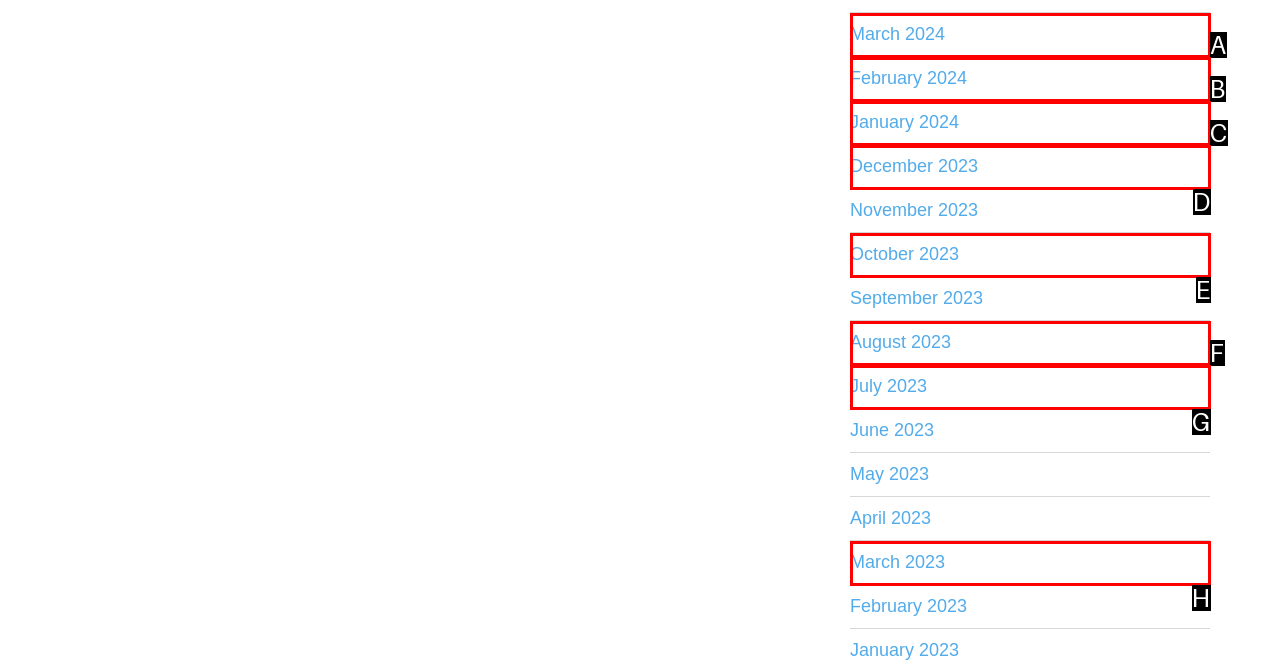With the provided description: February 2024, select the most suitable HTML element. Respond with the letter of the selected option.

B